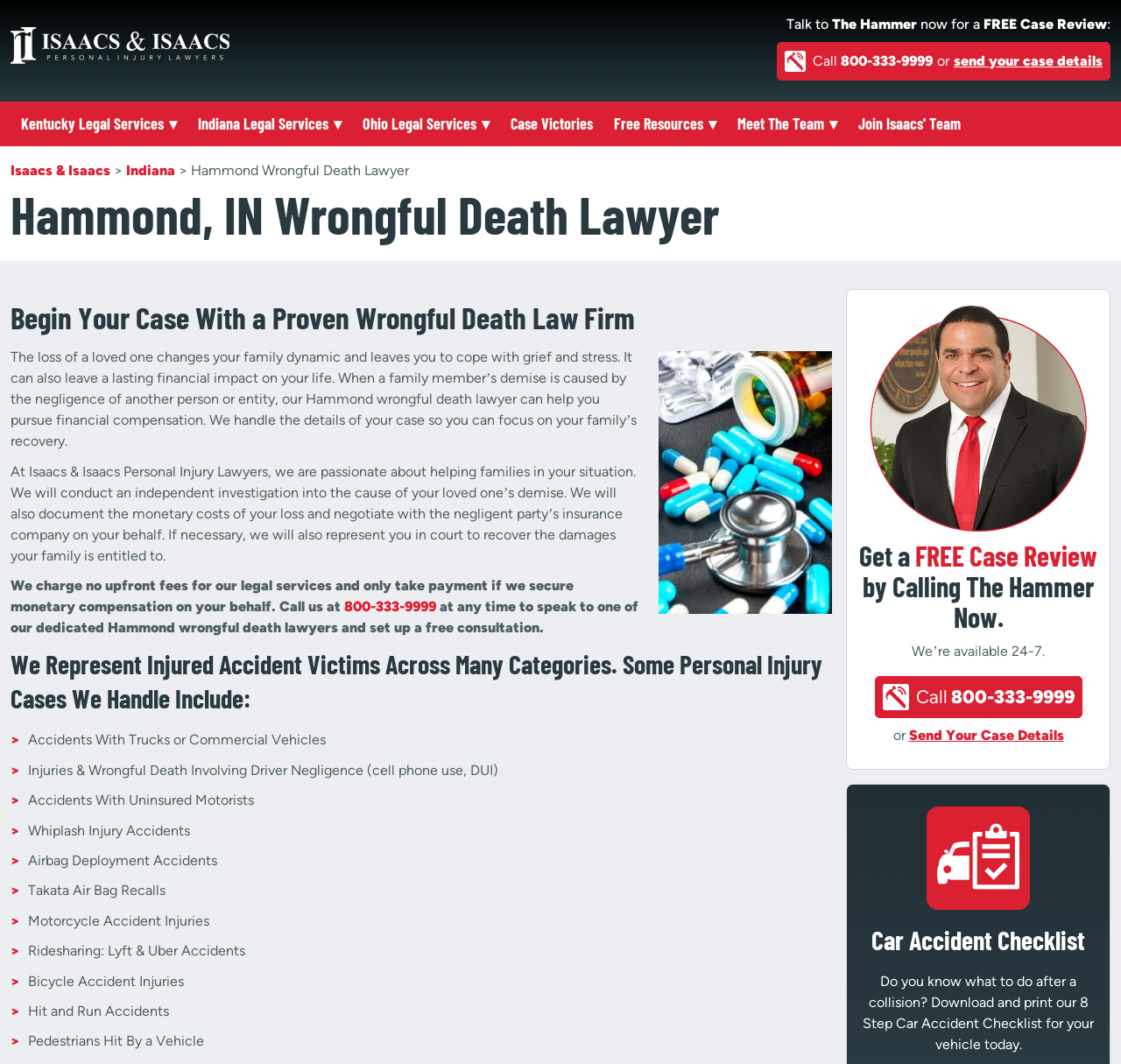Highlight the bounding box coordinates of the element that should be clicked to carry out the following instruction: "Download the car accident checklist". The coordinates must be given as four float numbers ranging from 0 to 1, i.e., [left, top, right, bottom].

[0.827, 0.758, 0.919, 0.855]